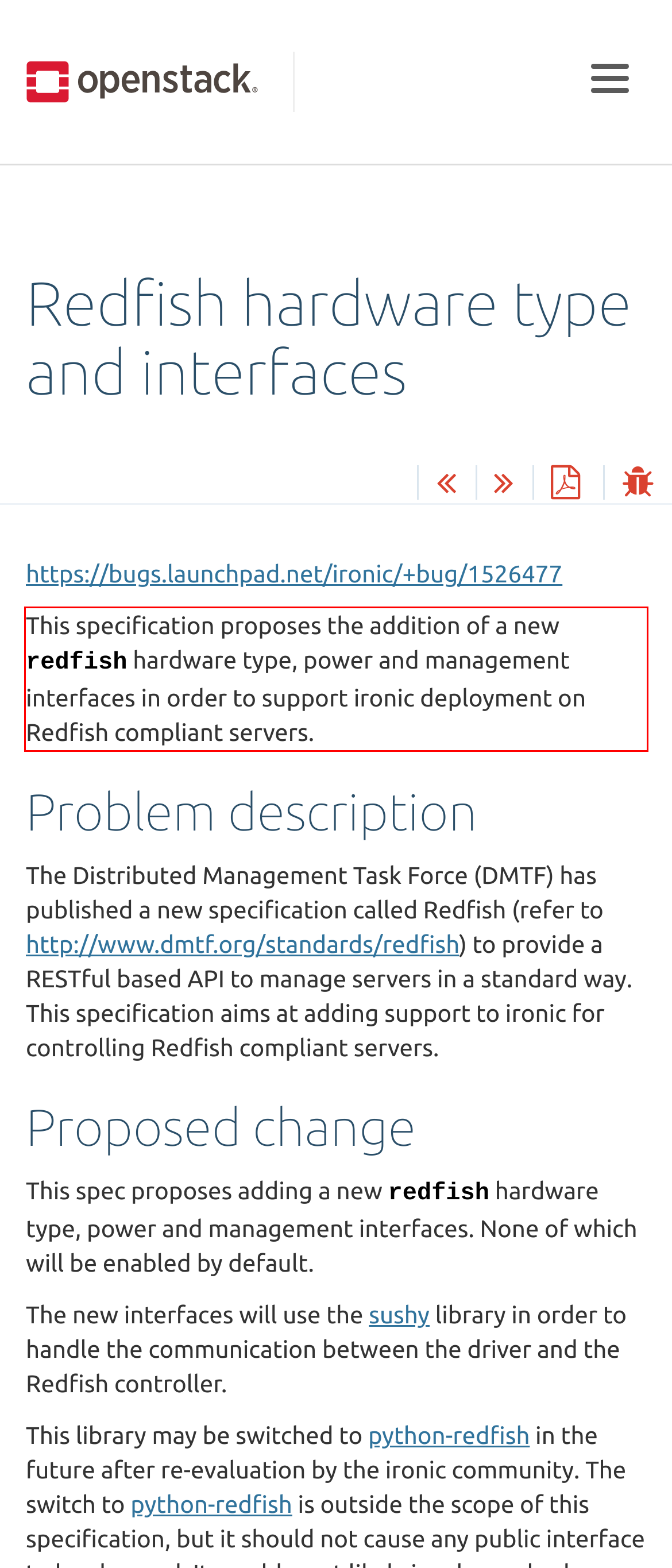Identify the text inside the red bounding box on the provided webpage screenshot by performing OCR.

This specification proposes the addition of a new redfish hardware type, power and management interfaces in order to support ironic deployment on Redfish compliant servers.